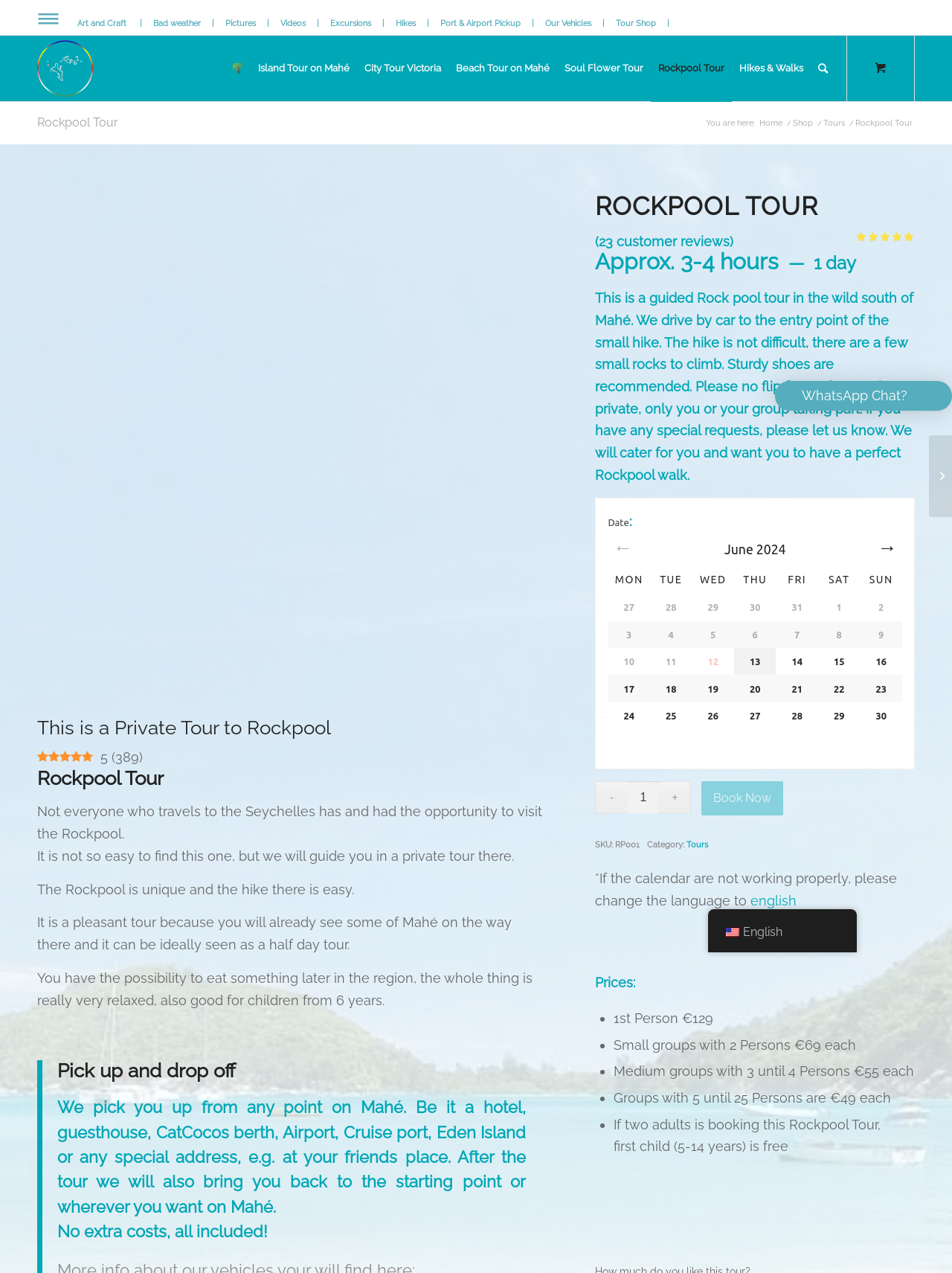Analyze the image and give a detailed response to the question:
What is the name of the private island tour?

The name of the private island tour is mentioned in the heading 'Rockpool Tour Mahe | 1 Private Island tour Seychelles | NEW!' at the top of the webpage, and also in the menu items and links throughout the page.